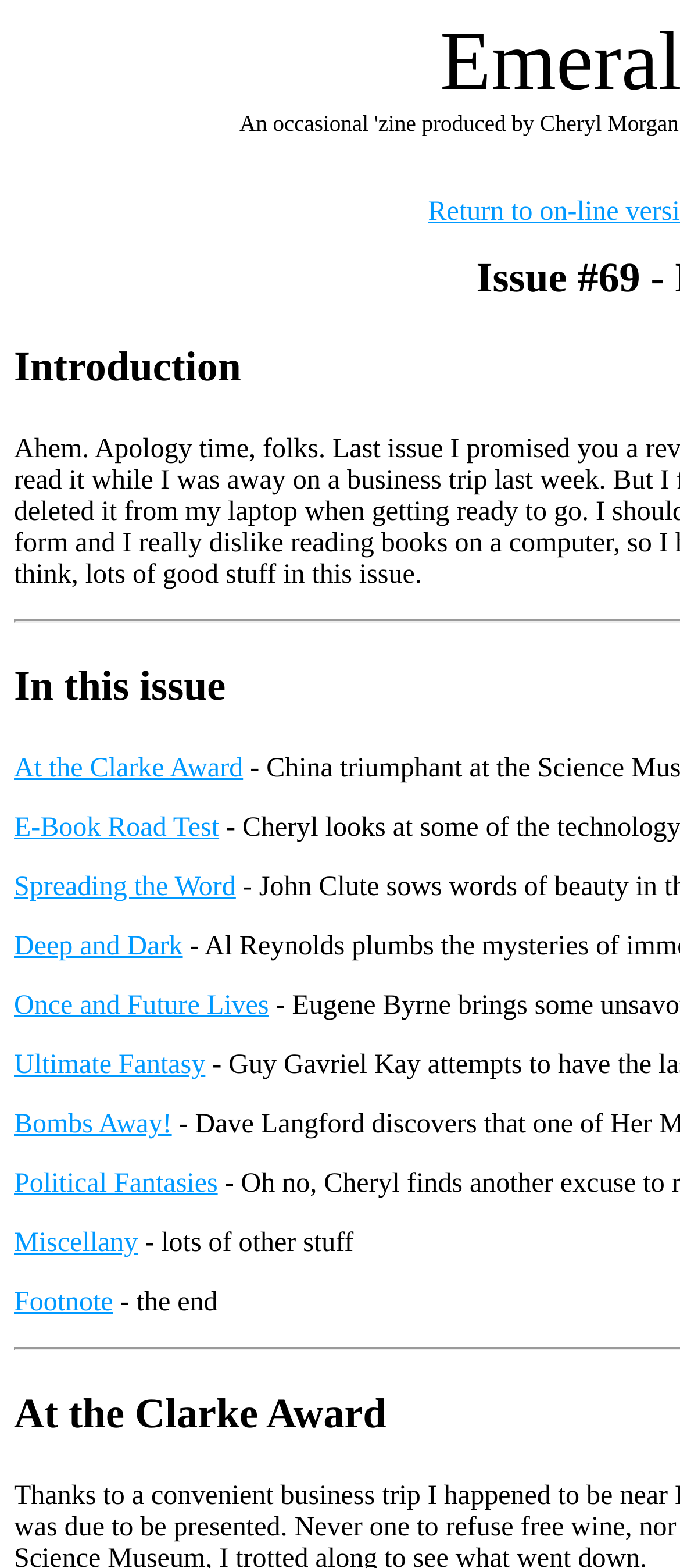Please identify the bounding box coordinates of the area I need to click to accomplish the following instruction: "Check out Ultimate Fantasy".

[0.021, 0.67, 0.302, 0.689]